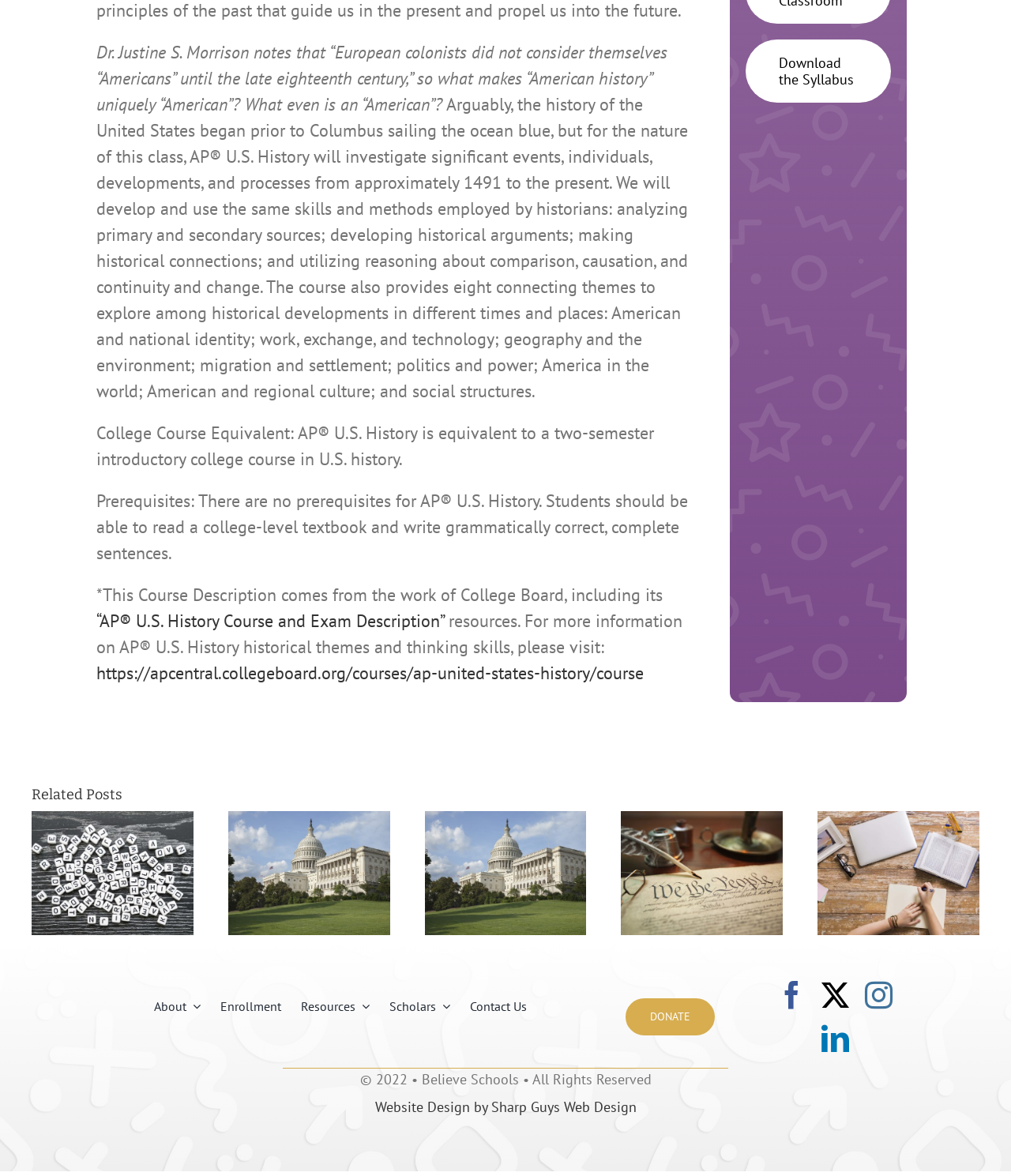Please find the bounding box coordinates of the element's region to be clicked to carry out this instruction: "Visit the AP U.S. History course page".

[0.095, 0.563, 0.637, 0.582]